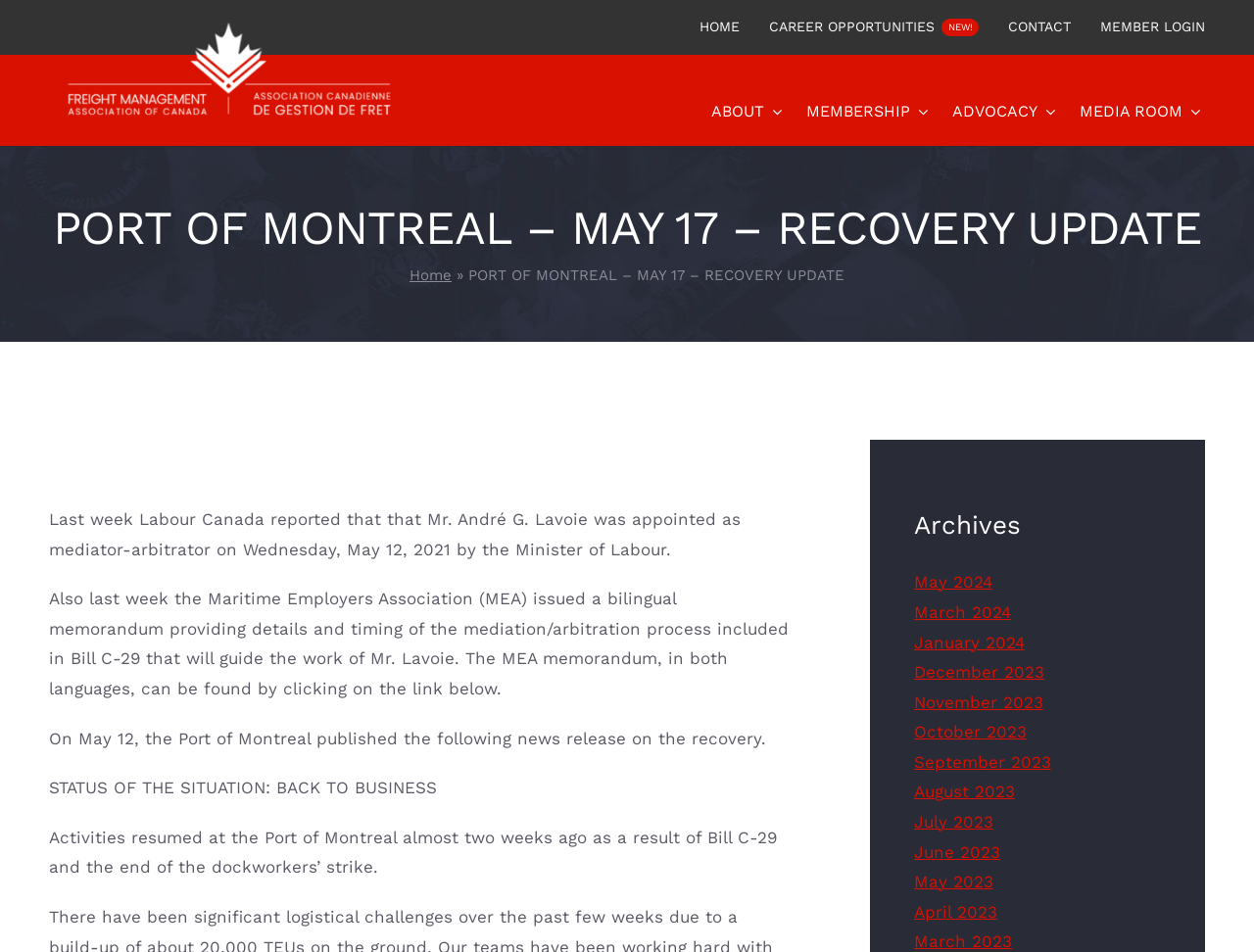What is the status of the situation at the Port of Montreal?
Based on the image, answer the question with a single word or brief phrase.

Back to business